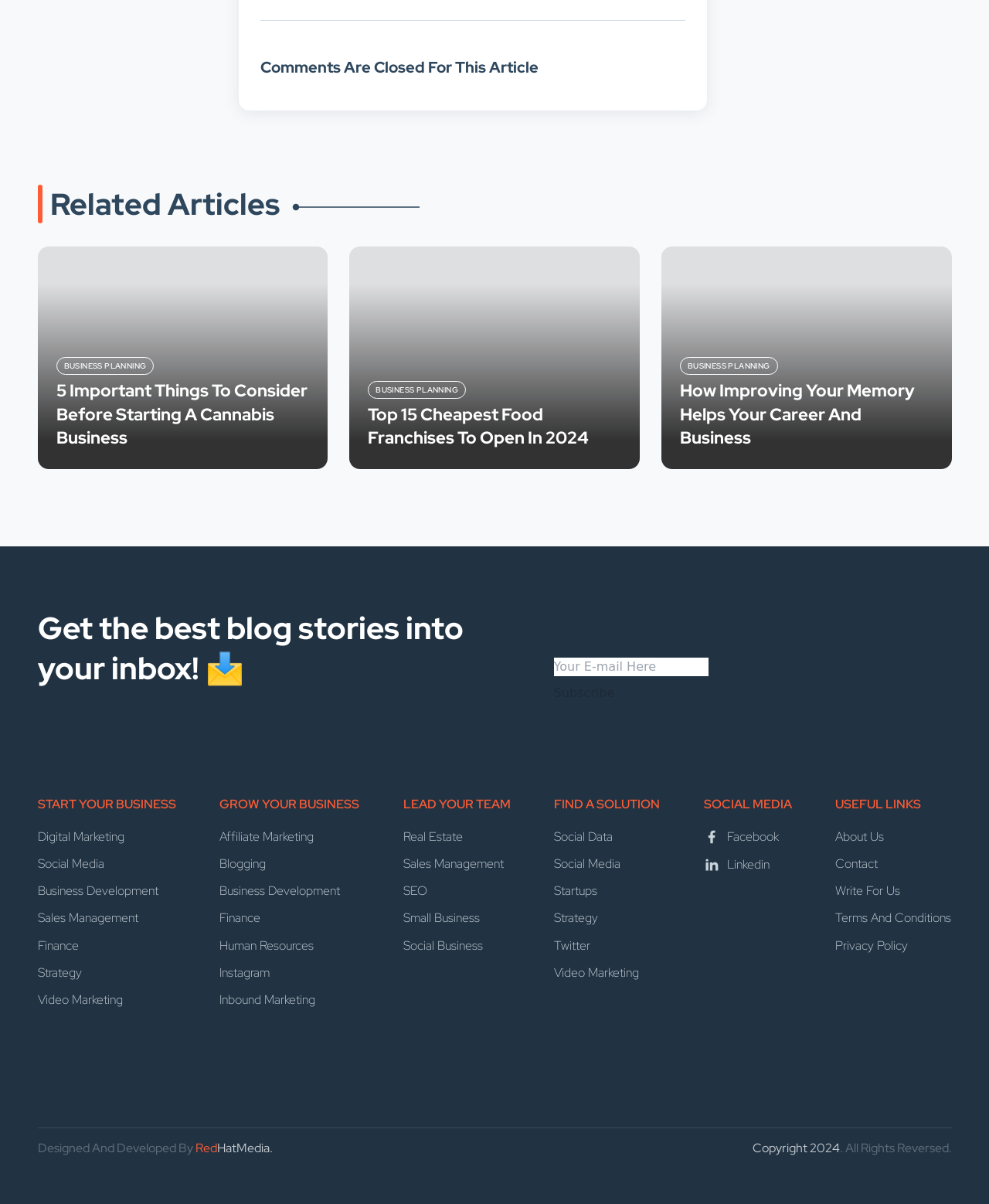Given the element description "Business Development", identify the bounding box of the corresponding UI element.

[0.038, 0.734, 0.16, 0.746]